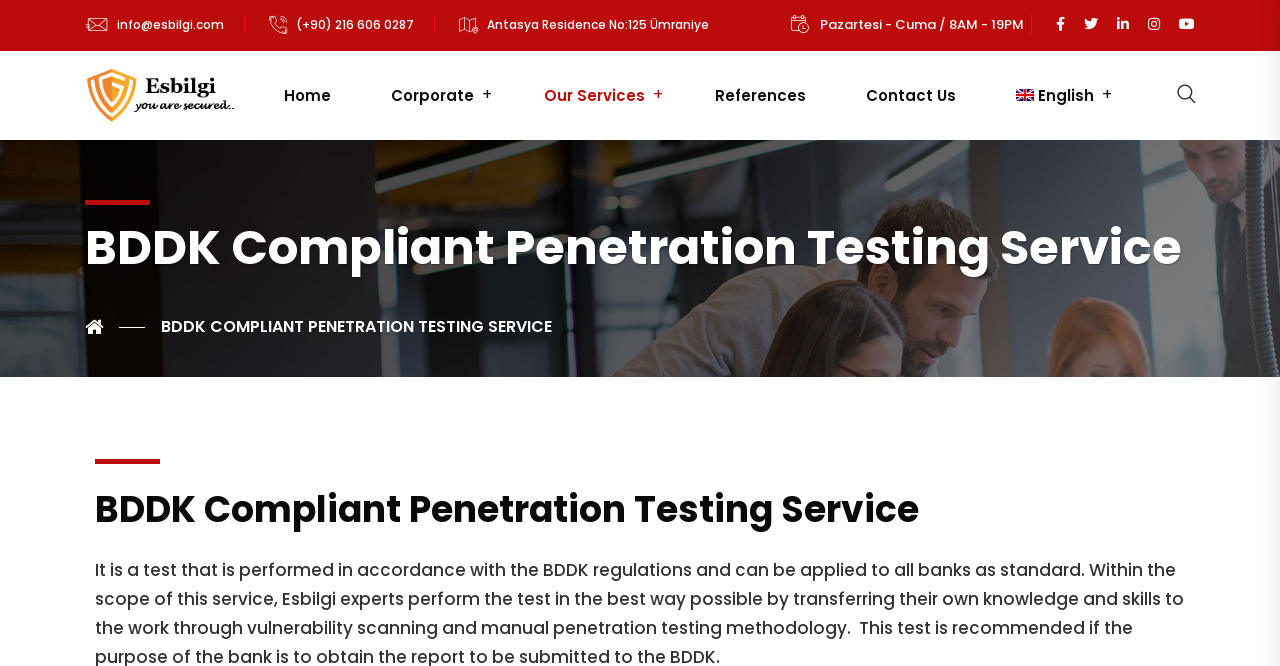Use the details in the image to answer the question thoroughly: 
What are the office hours?

The office hours can be found in the top section of the webpage, where the contact information is provided. It is written in Turkish as 'Pazartesi - Cuma / 8AM - 19PM', which translates to 'Monday to Friday / 8AM - 7PM'.